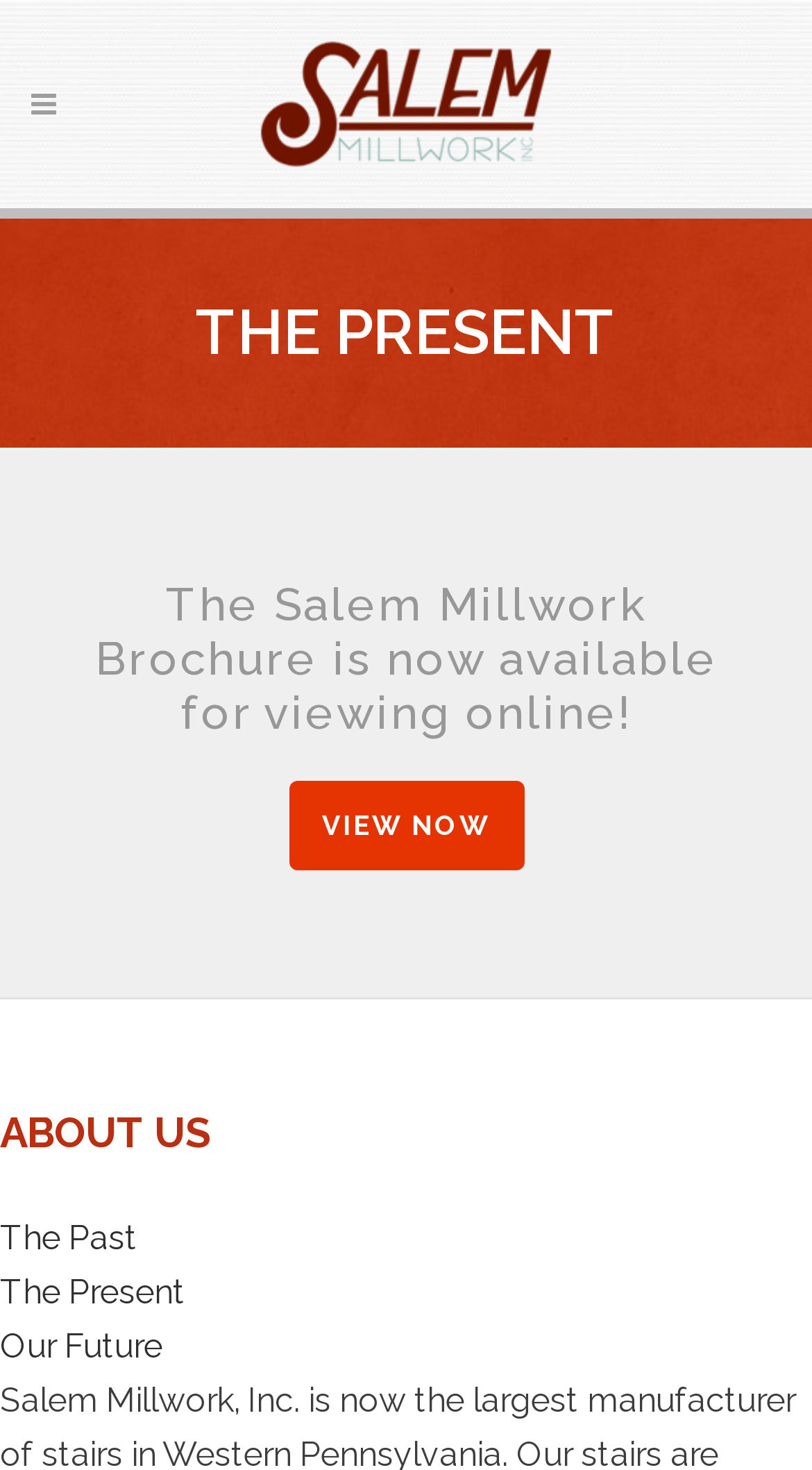How many links are there in the webpage?
Answer the question with a single word or phrase, referring to the image.

5